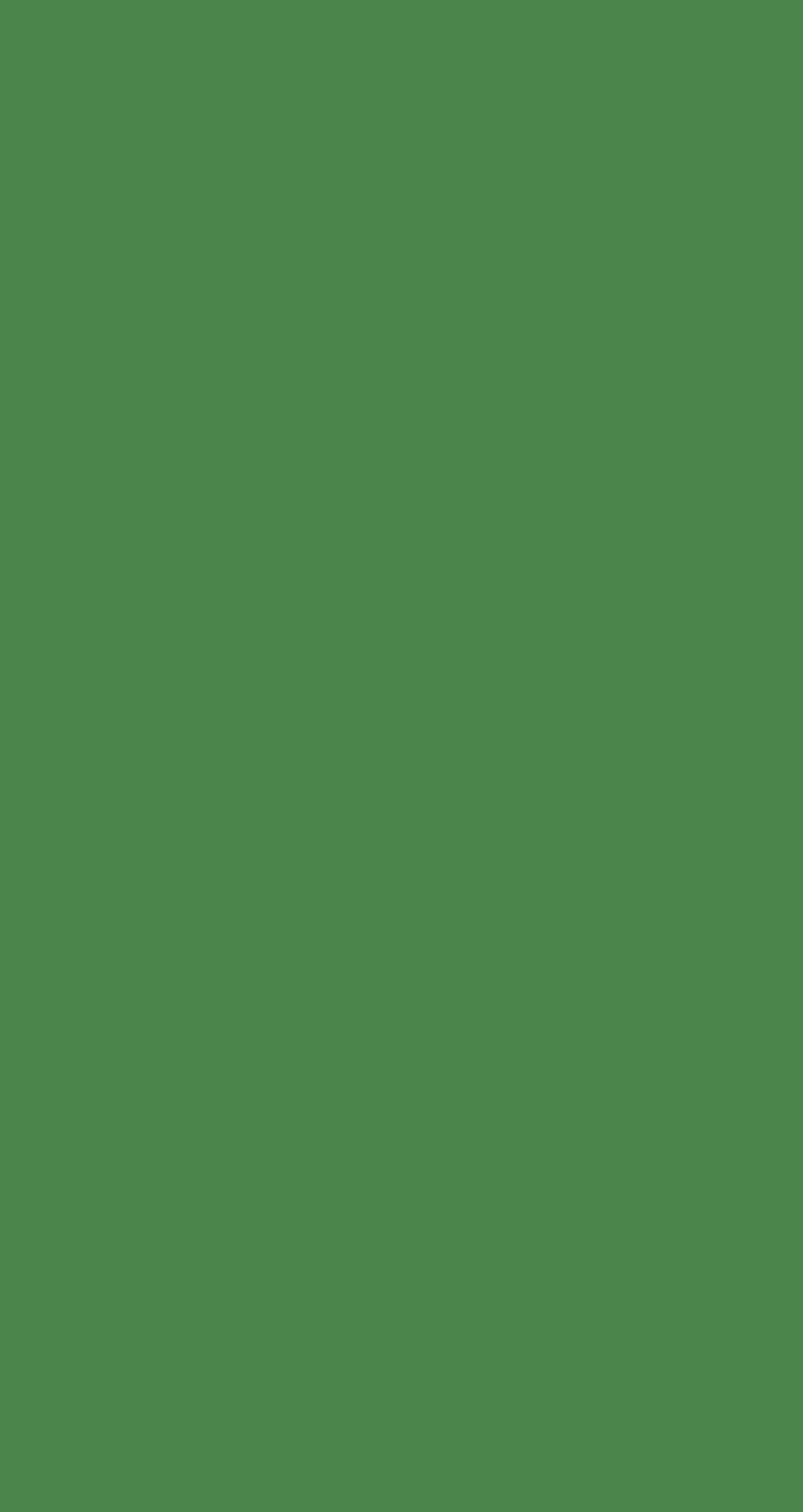What is the title of the last article?
Look at the image and construct a detailed response to the question.

I looked at the link text in the last article element [515] and found that it is 'Indica vs. Sativa vs. Hybrid Cannabis', which is the title of the last article.